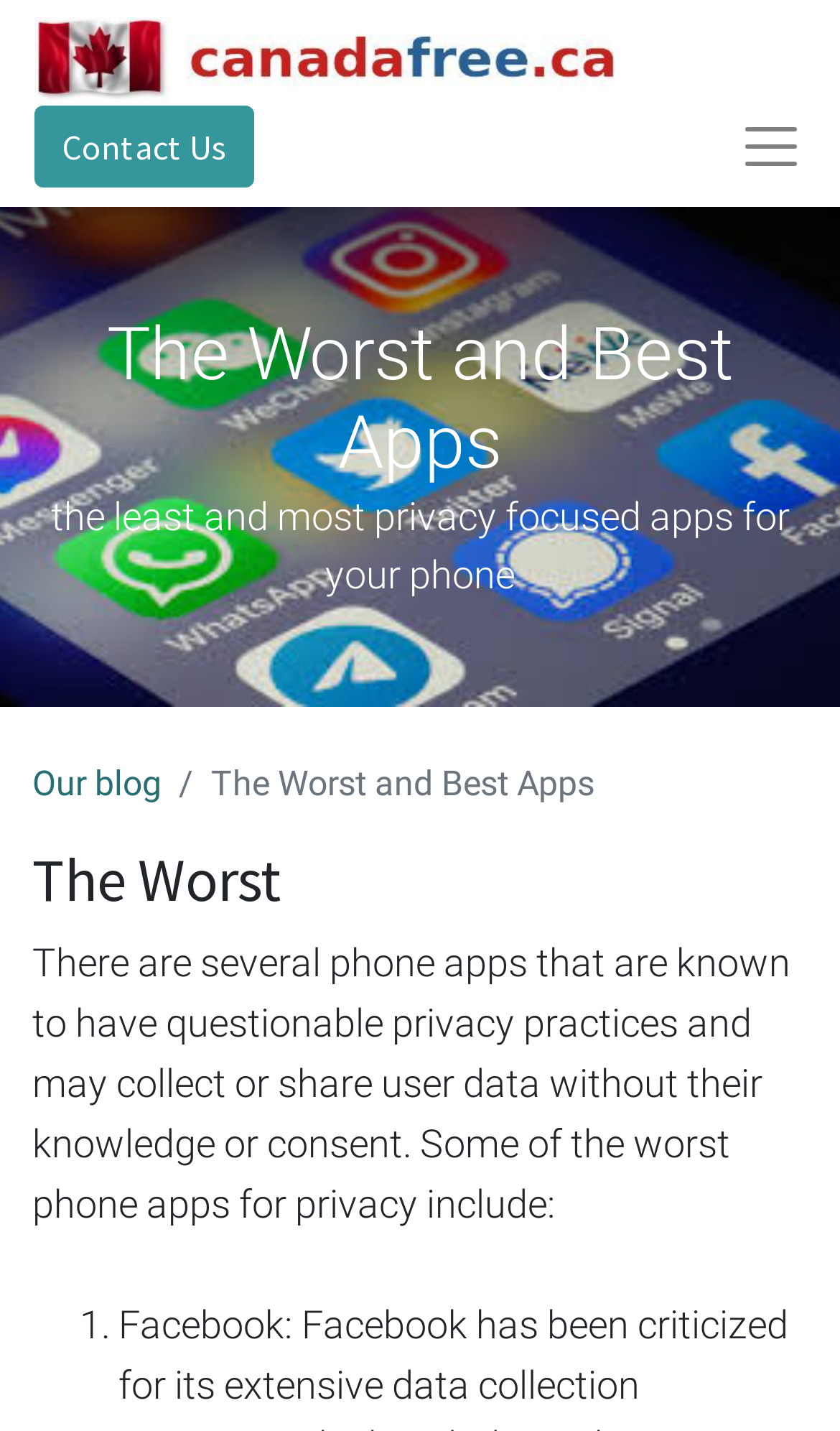Detail the webpage's structure and highlights in your description.

The webpage appears to be an article or blog post discussing phone apps with varying levels of privacy focus. At the top left of the page, there is a logo of "canadafree" with a link to the website. Next to the logo, there is a "Contact Us" link. On the top right, there is an empty button.

Below the logo and navigation links, the title of the article "The Worst and Best Apps" is displayed prominently, followed by a subtitle "the least and most privacy focused apps for your phone". 

Underneath the title, there is a breadcrumb navigation section with a link to "Our blog" and another instance of the title "The Worst and Best Apps". 

The main content of the article starts with a heading "The Worst", which is followed by a paragraph of text explaining that some phone apps have questionable privacy practices and may collect or share user data without users' knowledge or consent. The article then lists some of the worst phone apps for privacy, with the first item marked as "1.".